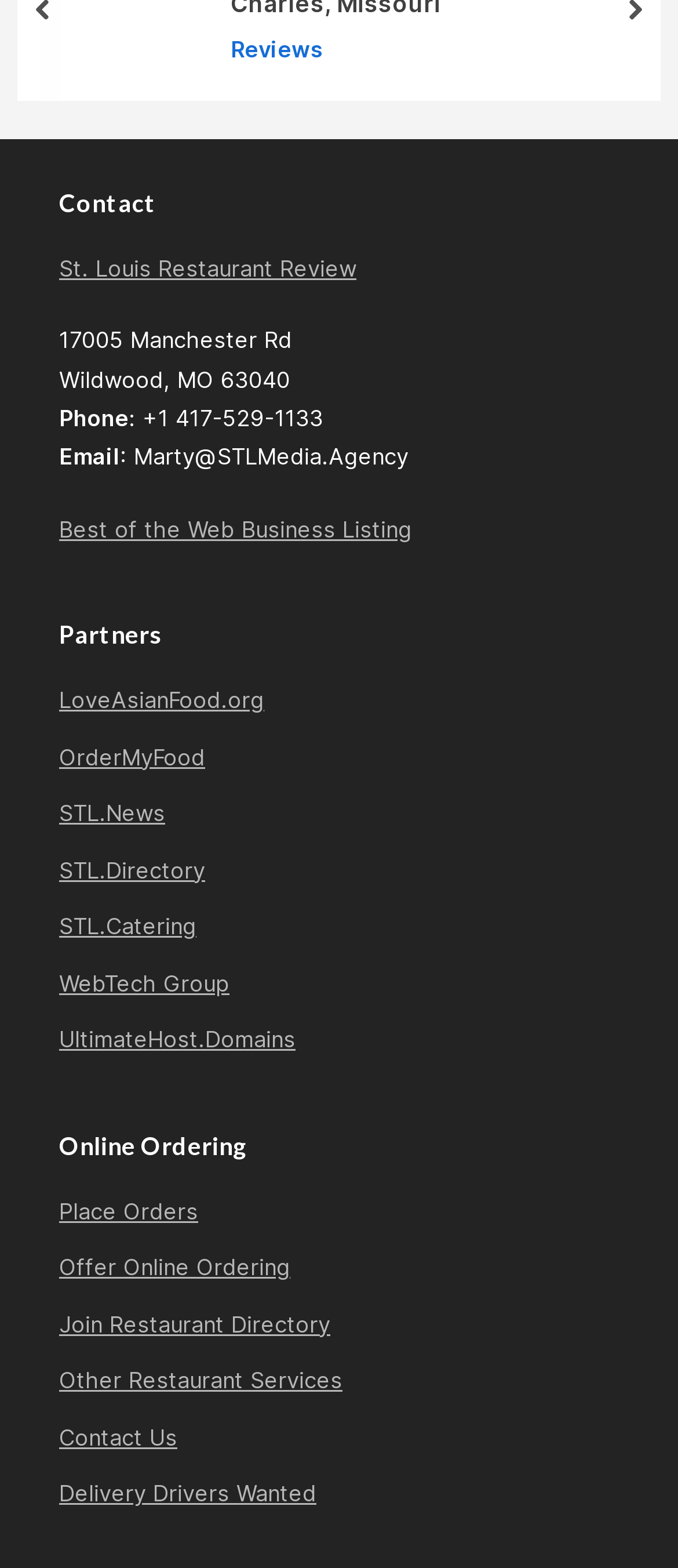What is the address of the restaurant?
Refer to the image and provide a thorough answer to the question.

The address of the restaurant can be found in the contact information section, which is located in the middle section of the webpage. The section is headed by 'Contact' and contains the phone number, email, and address of the restaurant.